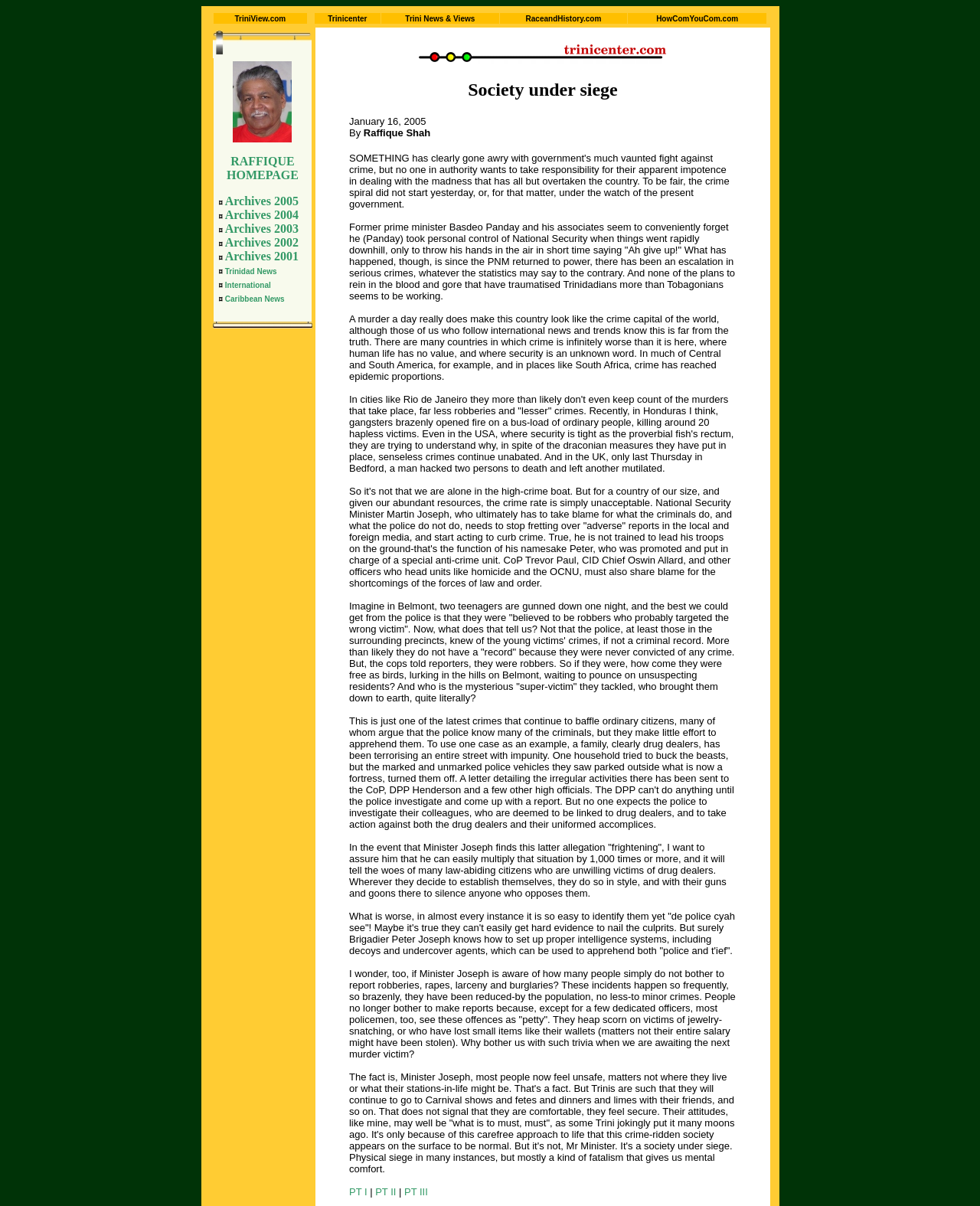Find the bounding box coordinates of the element's region that should be clicked in order to follow the given instruction: "Click on the link to Trinicenter". The coordinates should consist of four float numbers between 0 and 1, i.e., [left, top, right, bottom].

[0.335, 0.009, 0.375, 0.019]